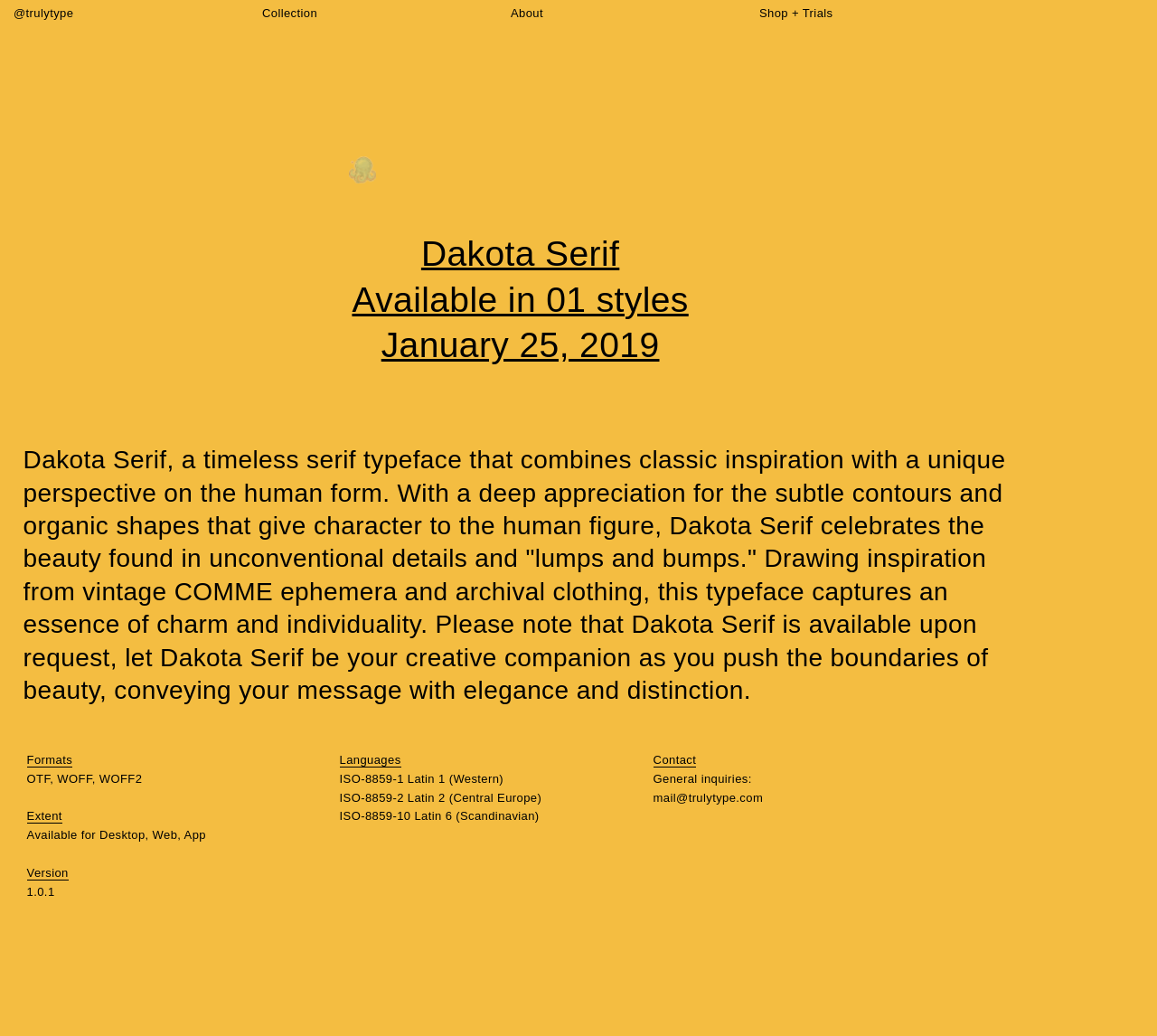What is the contact email for general inquiries?
Based on the visual content, answer with a single word or a brief phrase.

mail@trulytype.com